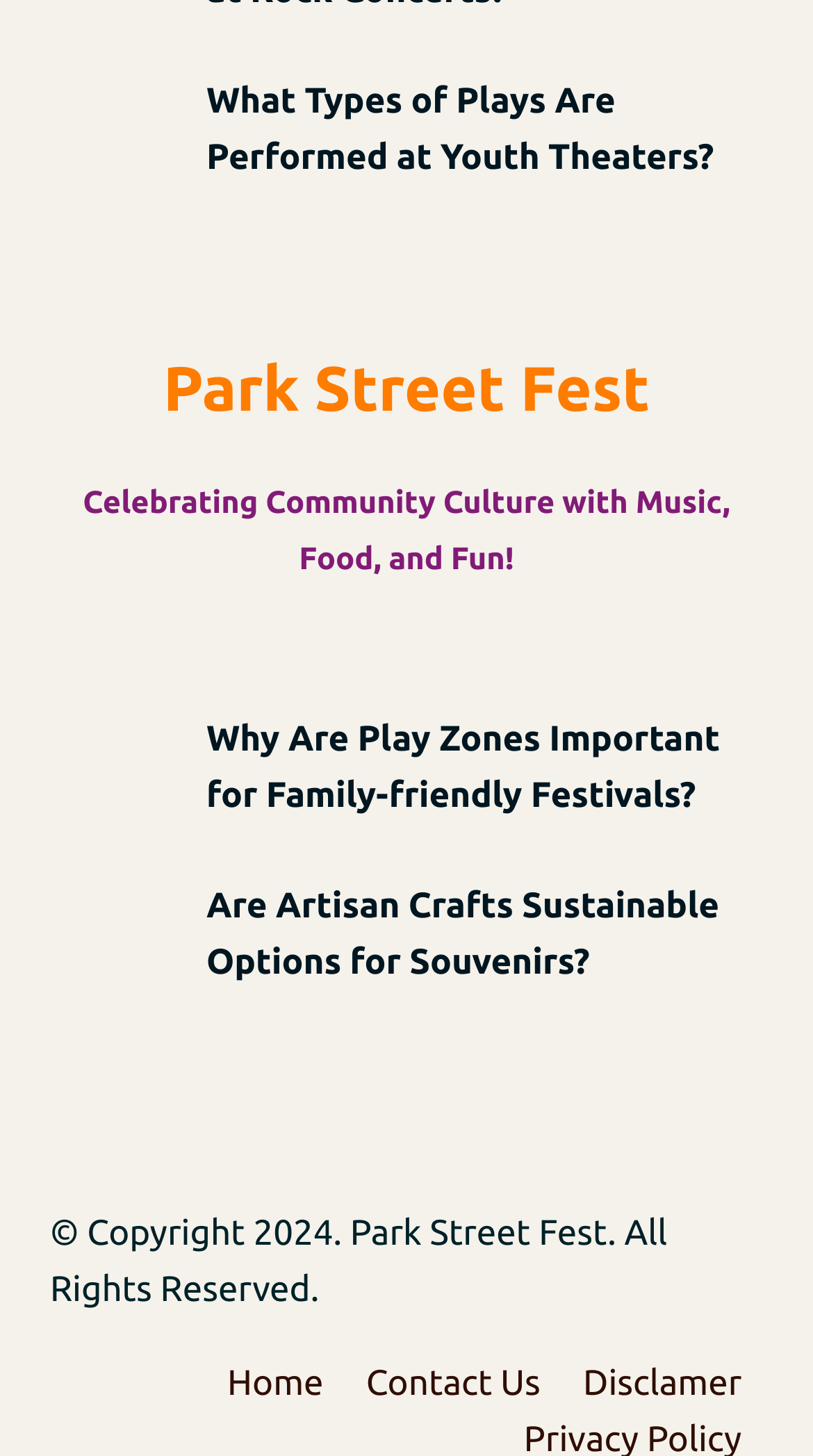How many images are on the webpage?
Refer to the image and respond with a one-word or short-phrase answer.

4